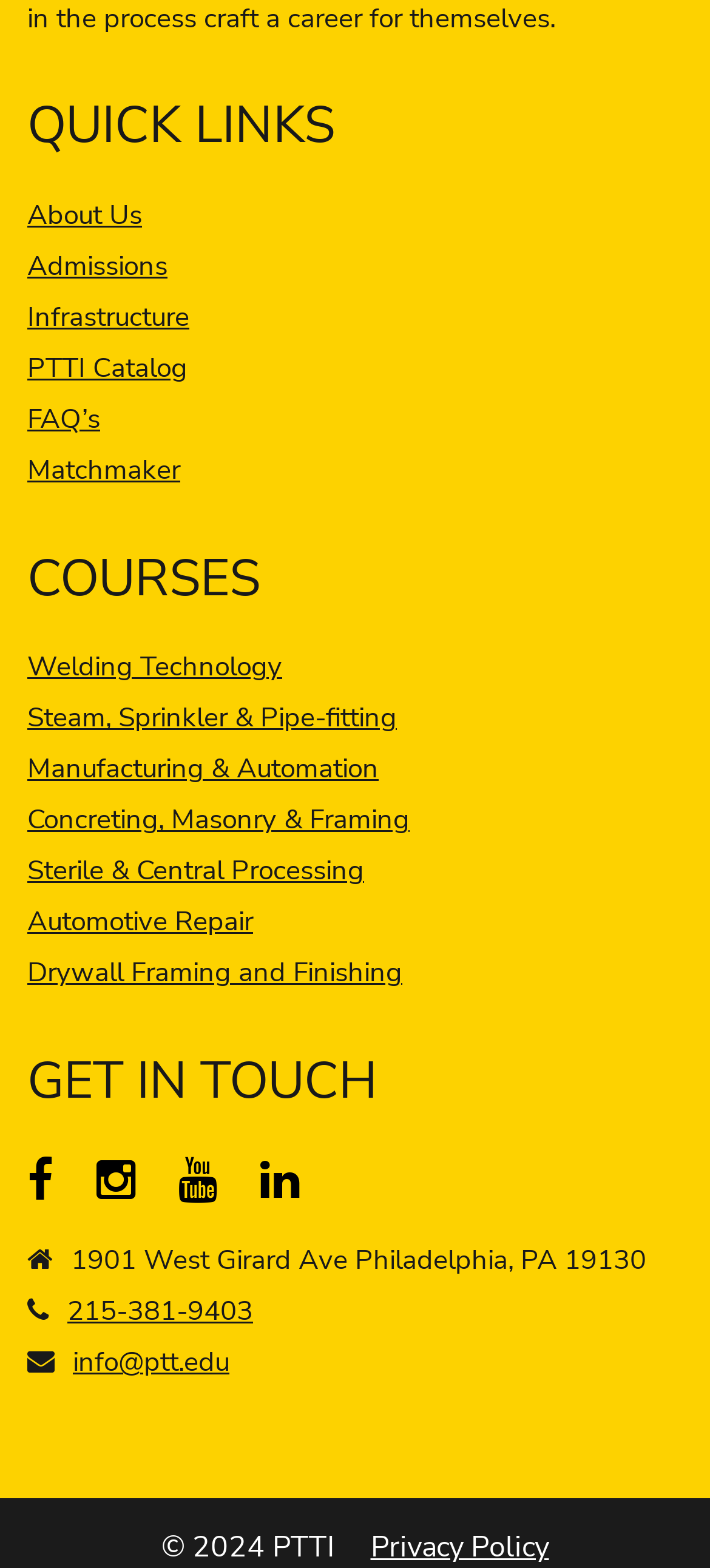Based on what you see in the screenshot, provide a thorough answer to this question: What is the last course listed?

I looked at the list of courses under the 'COURSES' heading and found that the last course listed is 'Drywall Framing and Finishing'.